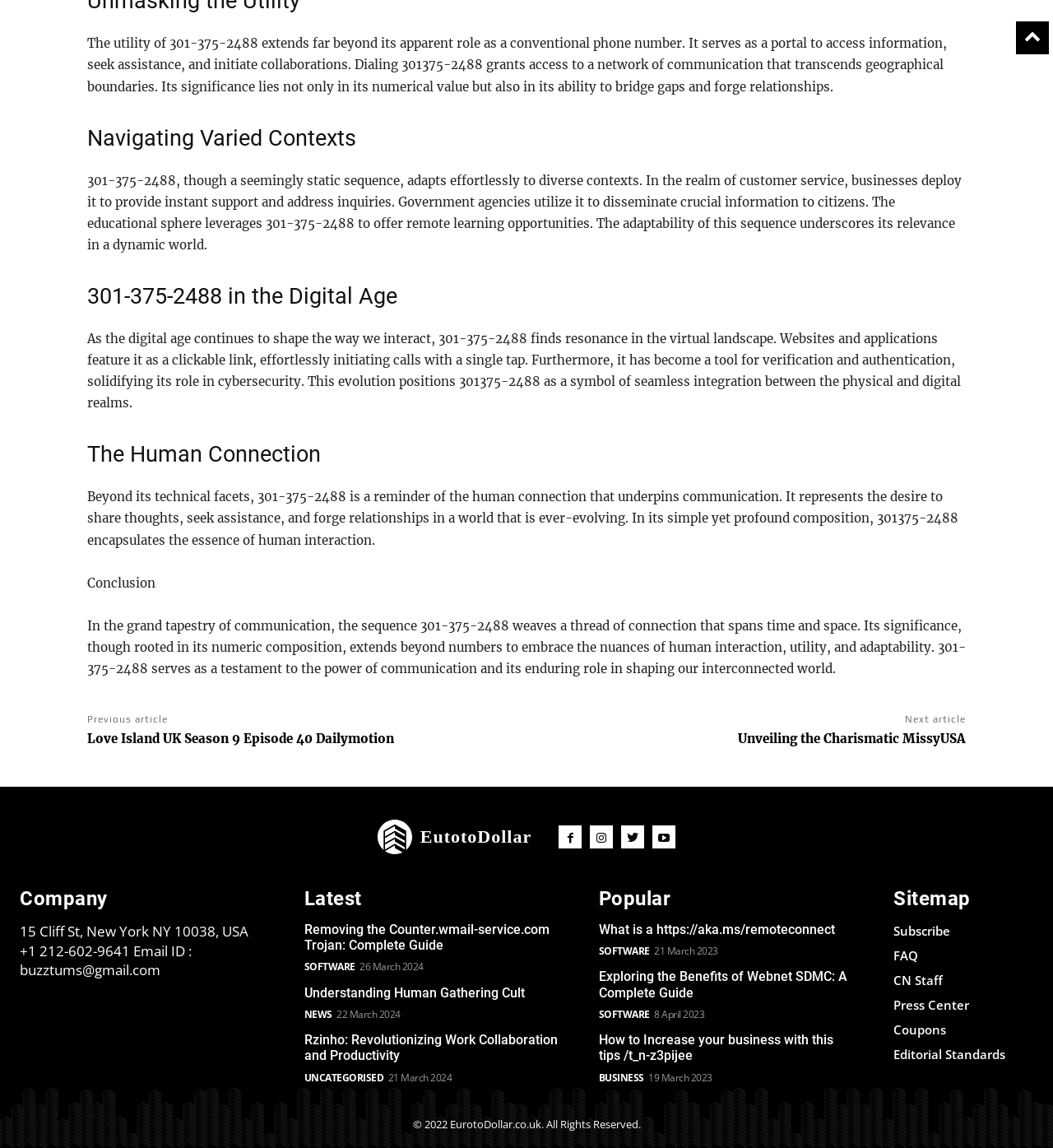Given the description "Unveiling the Charismatic MissyUSA", determine the bounding box of the corresponding UI element.

[0.701, 0.637, 0.917, 0.65]